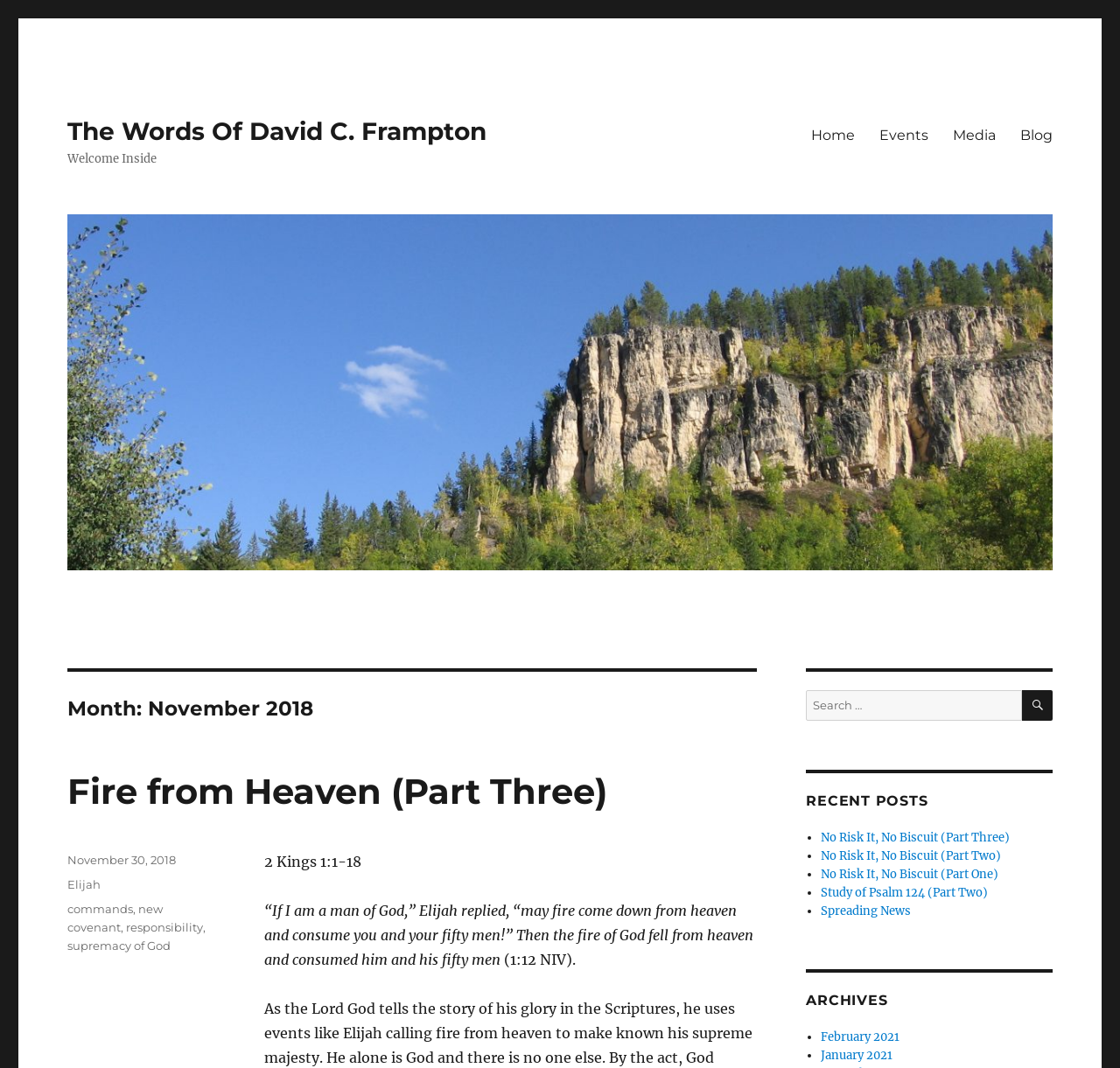What is the search button icon?
Kindly give a detailed and elaborate answer to the question.

I found the answer by examining the search element with the button element that has the icon ' SEARCH'. This indicates that the search button icon is ' SEARCH'.